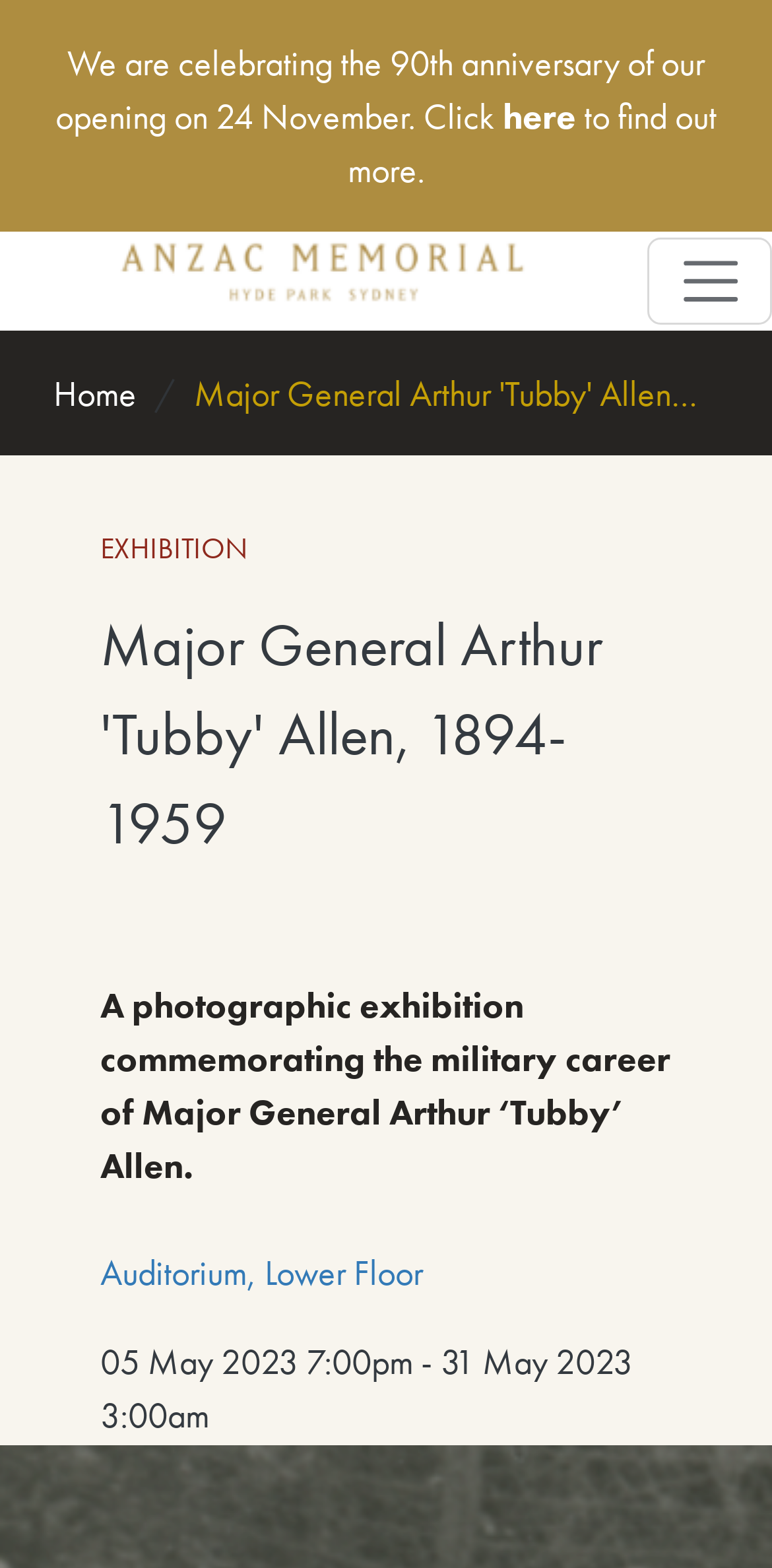What is the duration of the exhibition?
Use the image to give a comprehensive and detailed response to the question.

The webpage has a description of the exhibition, which says '05 May 2023 7:00pm - 31 May 2023 3:00am'. Therefore, the duration of the exhibition is from 05 May 2023 7:00pm to 31 May 2023 3:00am.